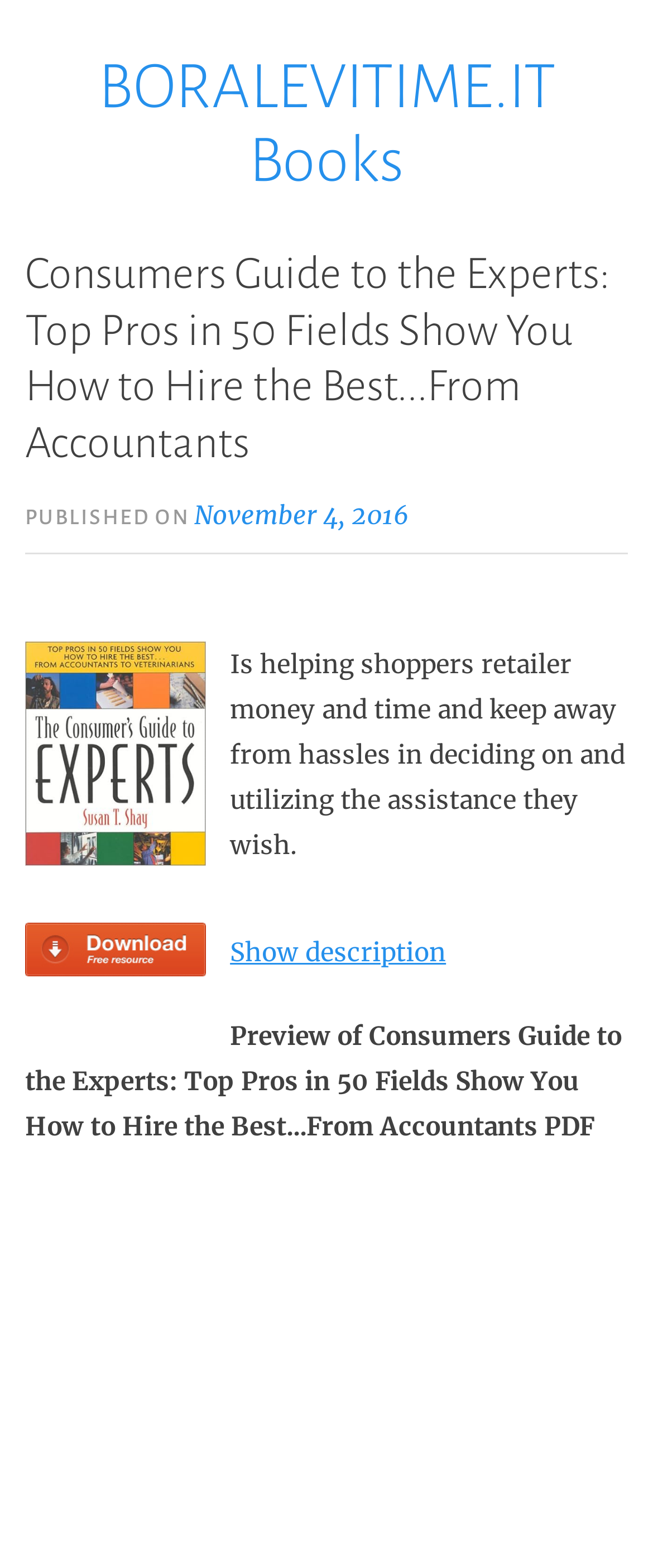Provide the bounding box coordinates, formatted as (top-left x, top-left y, bottom-right x, bottom-right y), with all values being floating point numbers between 0 and 1. Identify the bounding box of the UI element that matches the description: November 4, 2016

[0.298, 0.319, 0.626, 0.339]